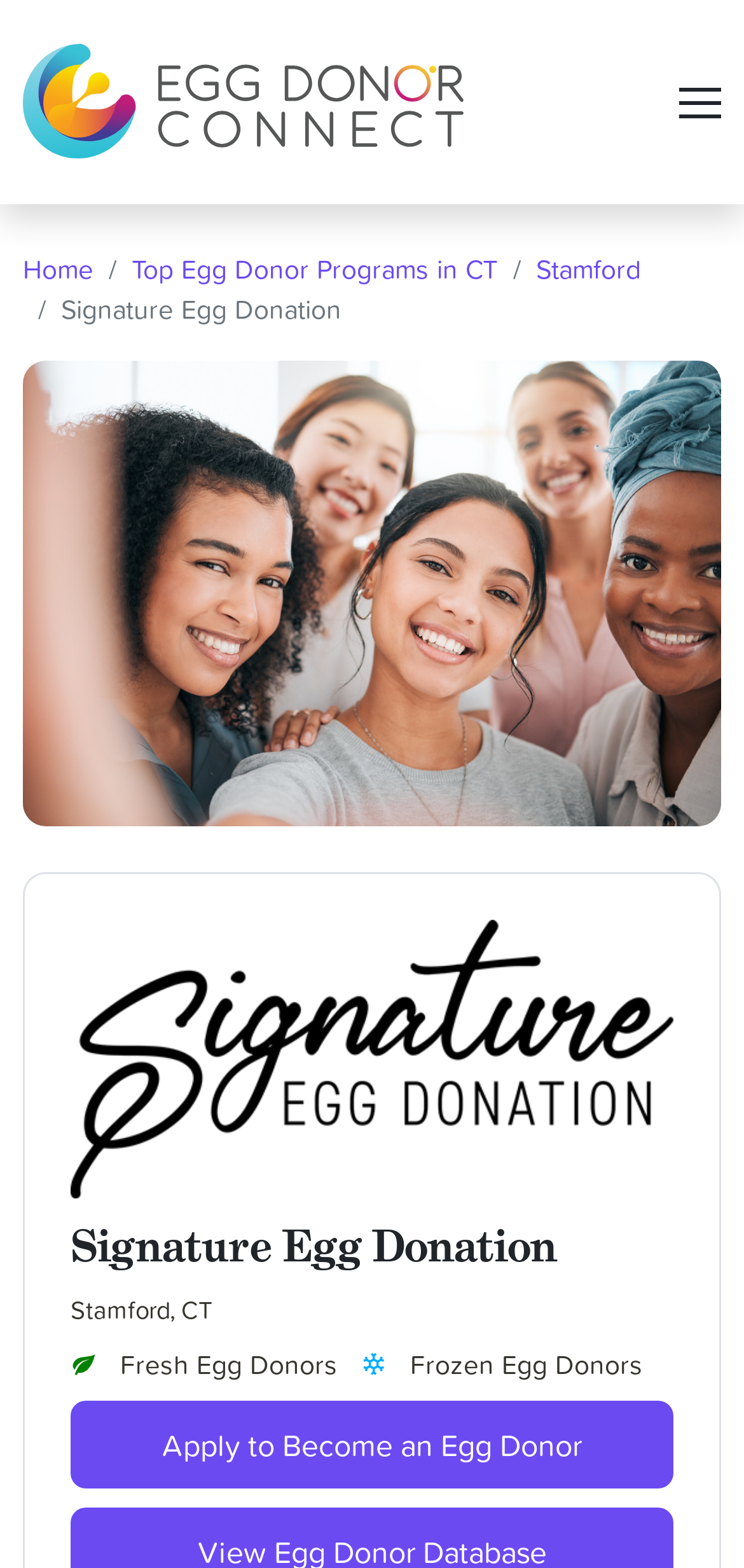Describe all the significant parts and information present on the webpage.

The webpage is about Signature Egg Donation, specifically in Stamford, CT, and is connected to Egg Donor Connect. At the top left, there is a logo of Egg Donor Connect, accompanied by a toggle navigation button at the top right. Below the logo, there is a navigation breadcrumb section that displays links to "Home", "Top Egg Donor Programs in CT", and "Stamford", with the current page title "Signature Egg Donation" written in text.

Below the navigation section, there is a large image that spans almost the entire width of the page. Further down, there is a heading that repeats the title "Signature Egg Donation", followed by a smaller text "Stamford, CT". 

The page then presents two options: "Fresh Egg Donors" and "Frozen Egg Donors", which are positioned side by side. At the bottom of the page, there is a call-to-action link "Apply to Become an Egg Donor". There are two more images on the page, one at the top and another at the middle, but they do not have any descriptive text.